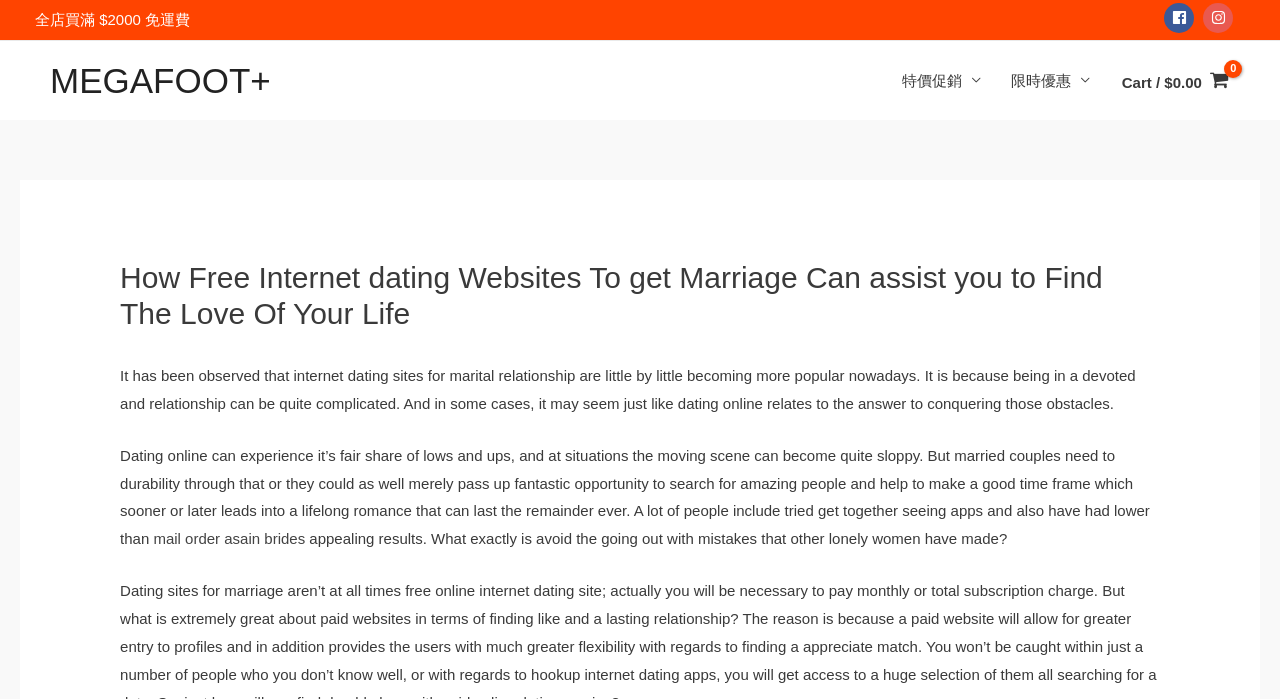Provide a short answer using a single word or phrase for the following question: 
What is the language of the webpage's navigation section?

Chinese